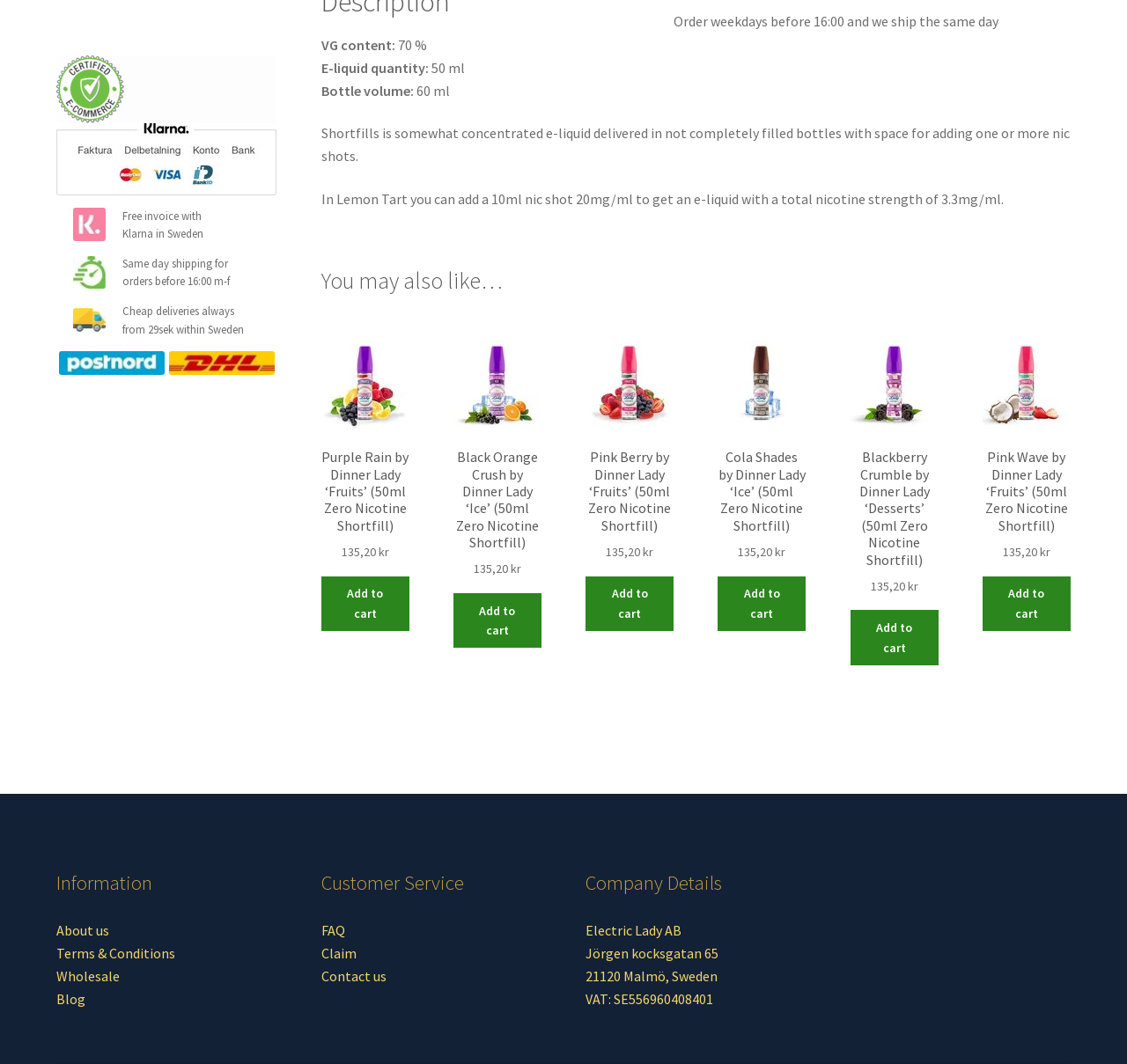From the webpage screenshot, identify the region described by About us. Provide the bounding box coordinates as (top-left x, top-left y, bottom-right x, bottom-right y), with each value being a floating point number between 0 and 1.

[0.05, 0.866, 0.097, 0.883]